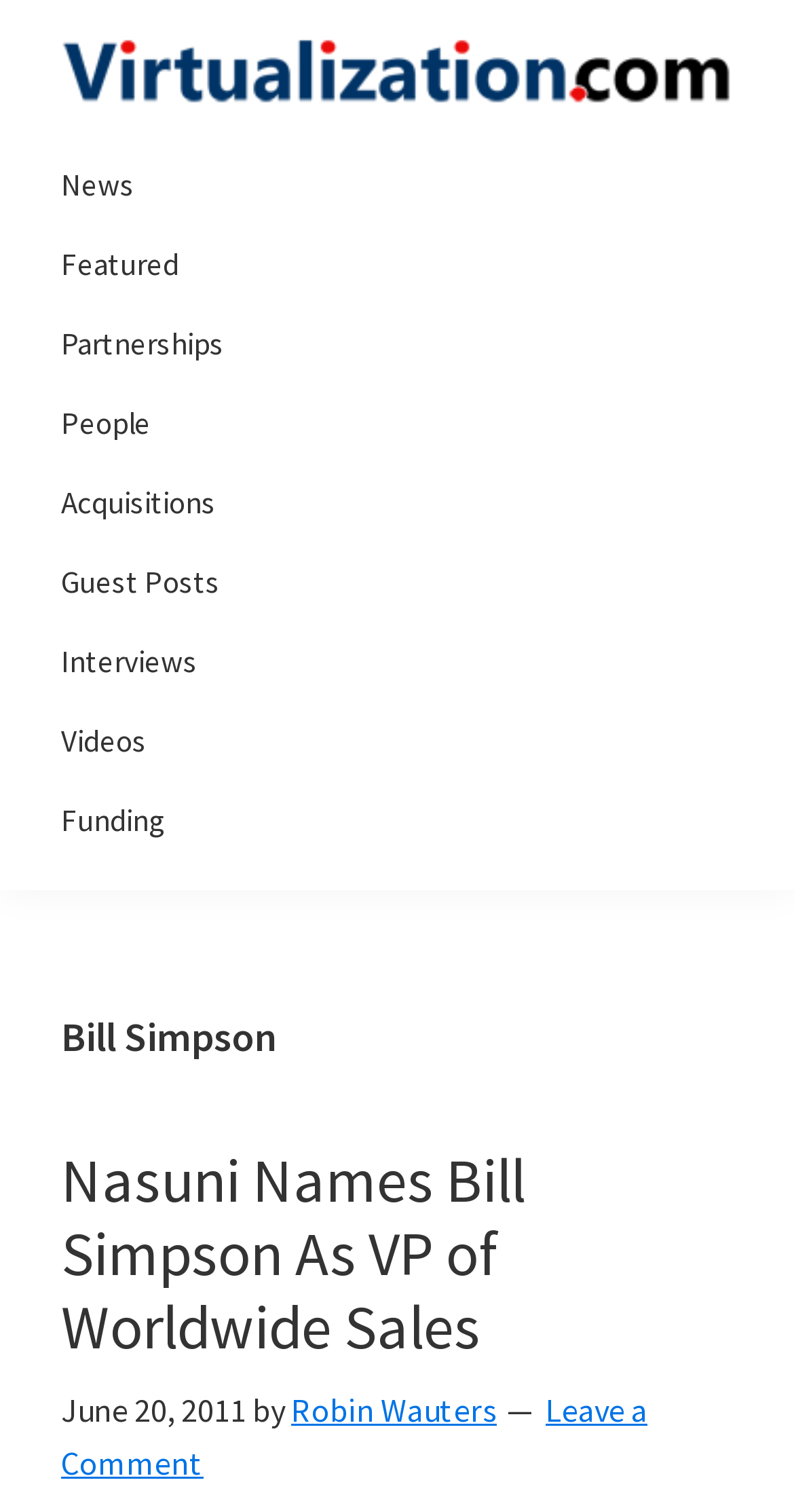What is the name of the company mentioned in the article?
Give a one-word or short phrase answer based on the image.

Nasuni